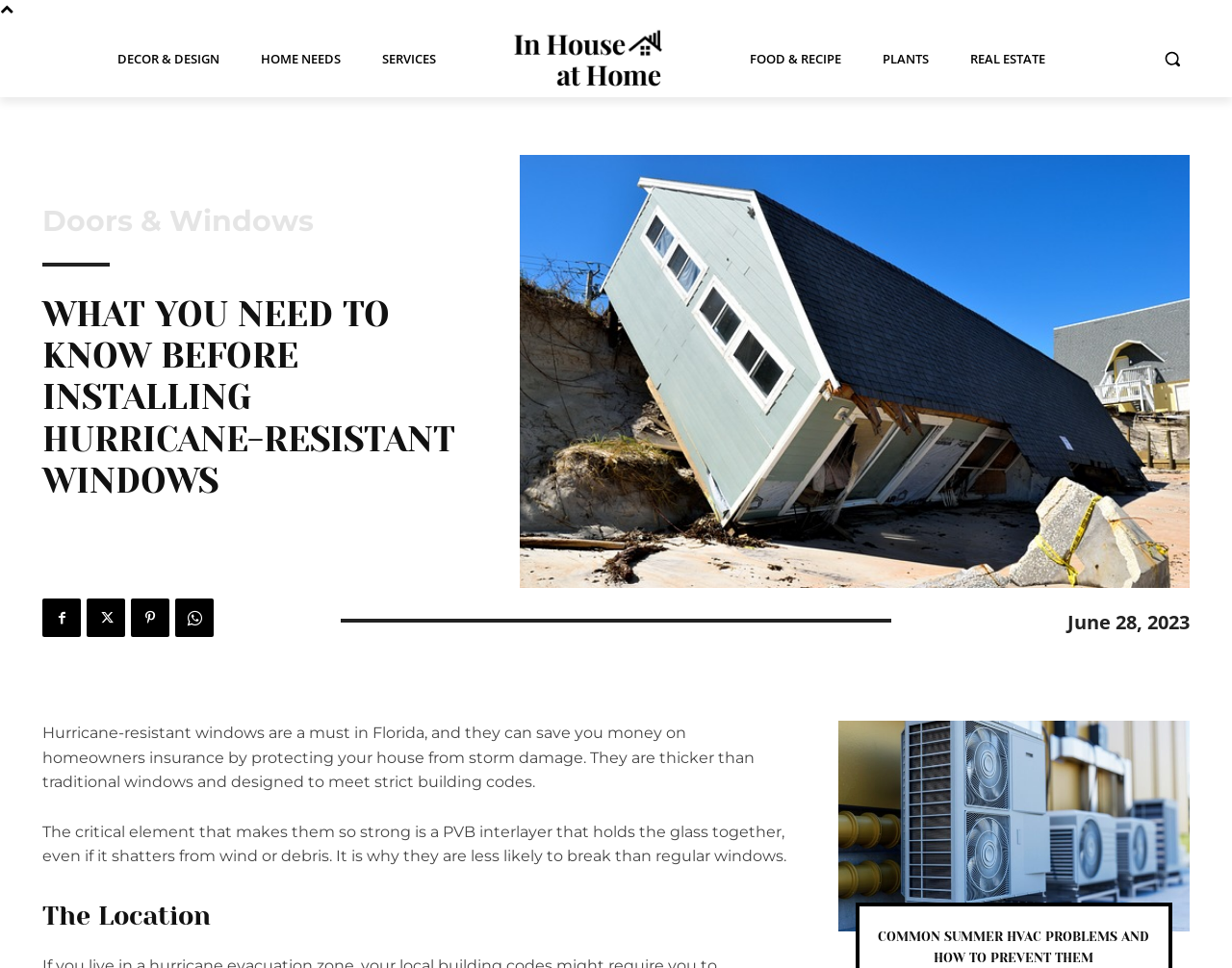Locate the bounding box coordinates of the clickable area to execute the instruction: "Read about Doors & Windows". Provide the coordinates as four float numbers between 0 and 1, represented as [left, top, right, bottom].

[0.034, 0.214, 0.255, 0.244]